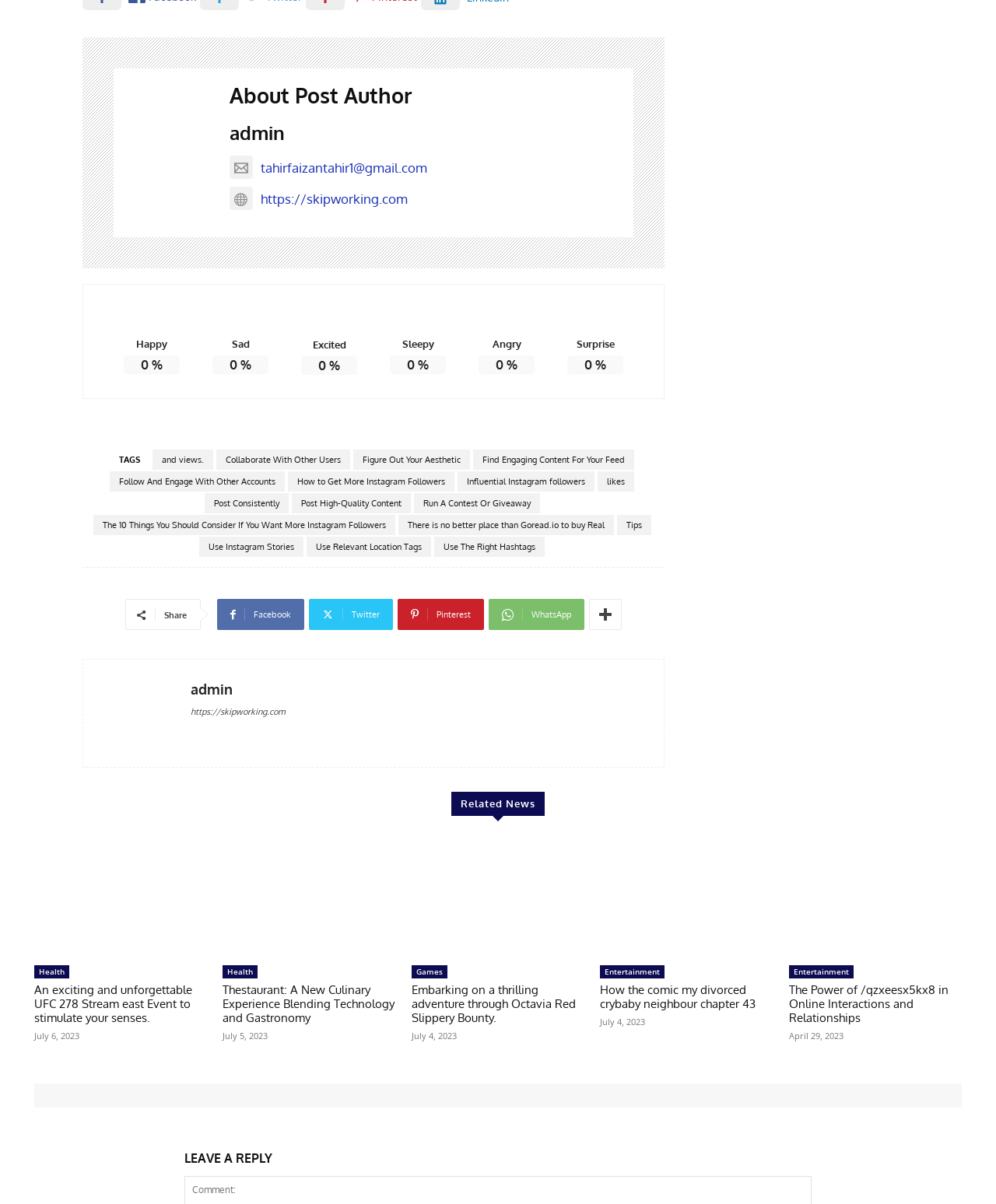Please locate the bounding box coordinates of the region I need to click to follow this instruction: "Click on the 'Happy' emotion".

[0.124, 0.257, 0.18, 0.278]